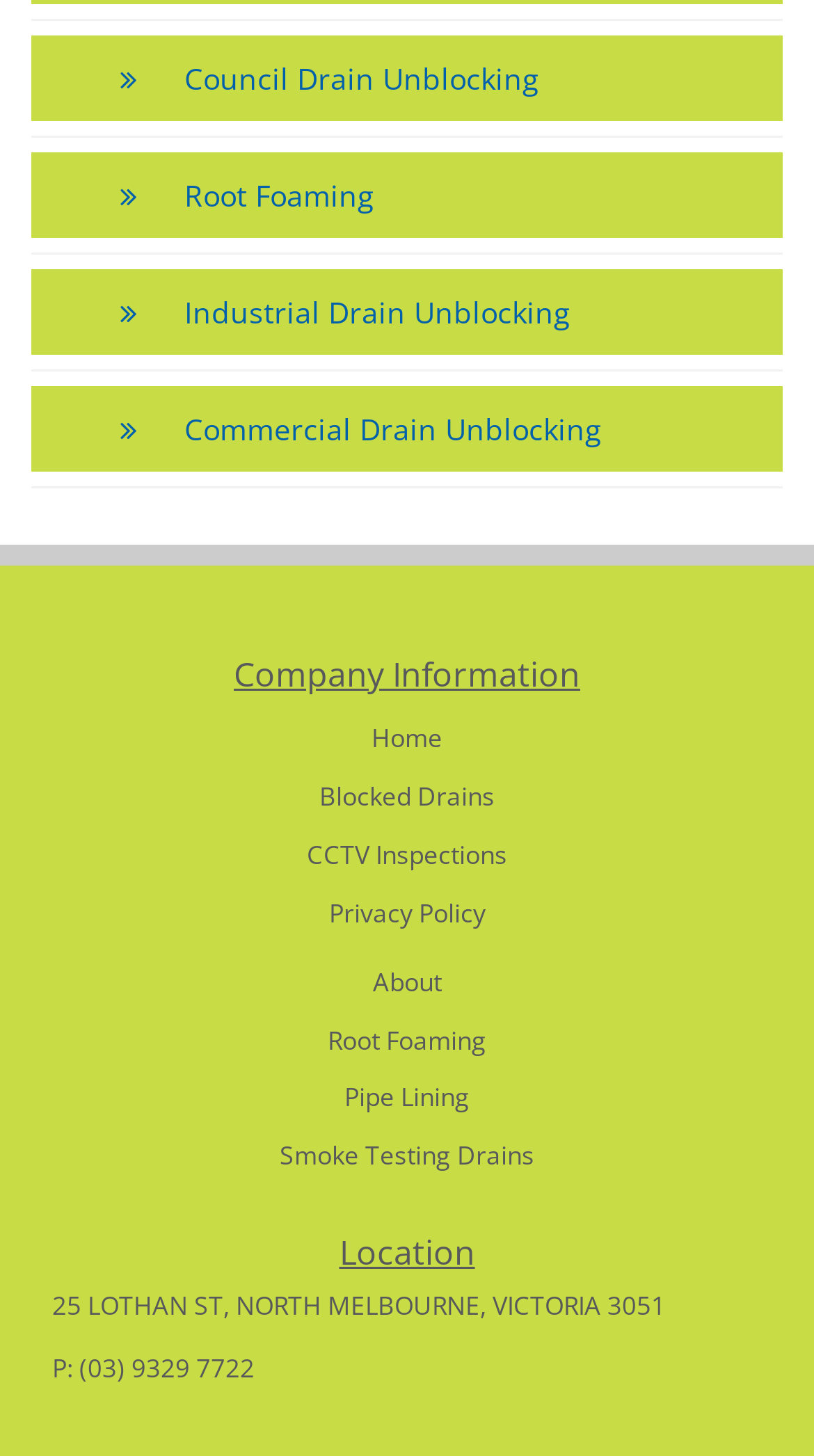What services does the company offer?
Provide a short answer using one word or a brief phrase based on the image.

Drain unblocking, CCTV inspections, etc.